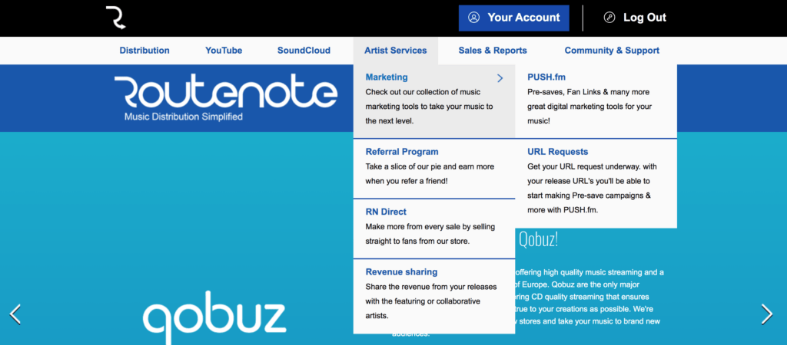Please look at the image and answer the question with a detailed explanation: What is the purpose of the 'Artist Services' section?

The 'Artist Services' section is highlighted with a dropdown menu showing options such as 'Marketing', 'Referral Program', 'RN Direct', and 'Revenue Sharing', indicating the various services available to artists to help them promote and distribute their music effectively. This section is designed to provide artists with comprehensive tools to manage their releases and reach their audience.